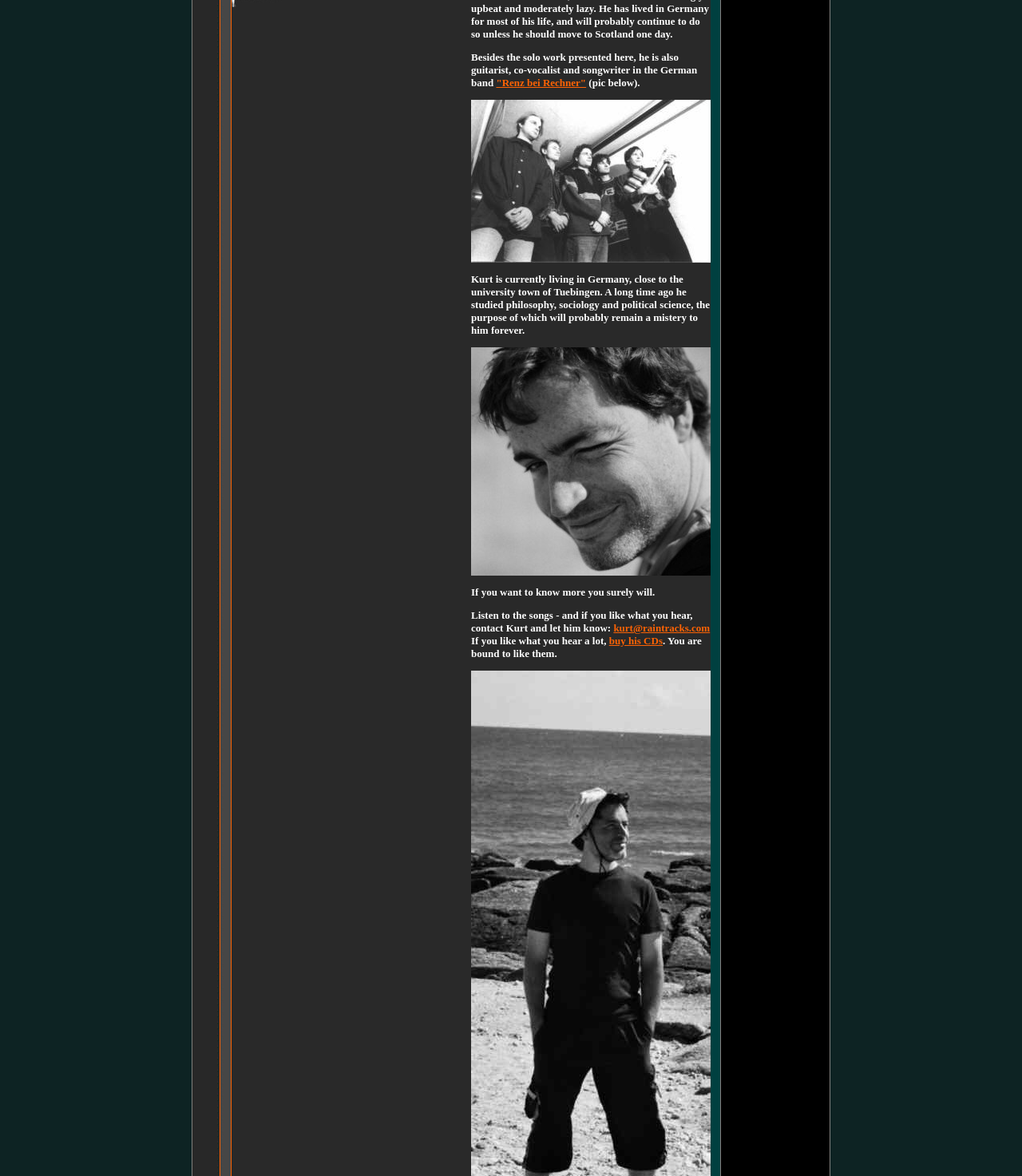Identify and provide the bounding box for the element described by: "aria-label="Twitter - Black Circle"".

None